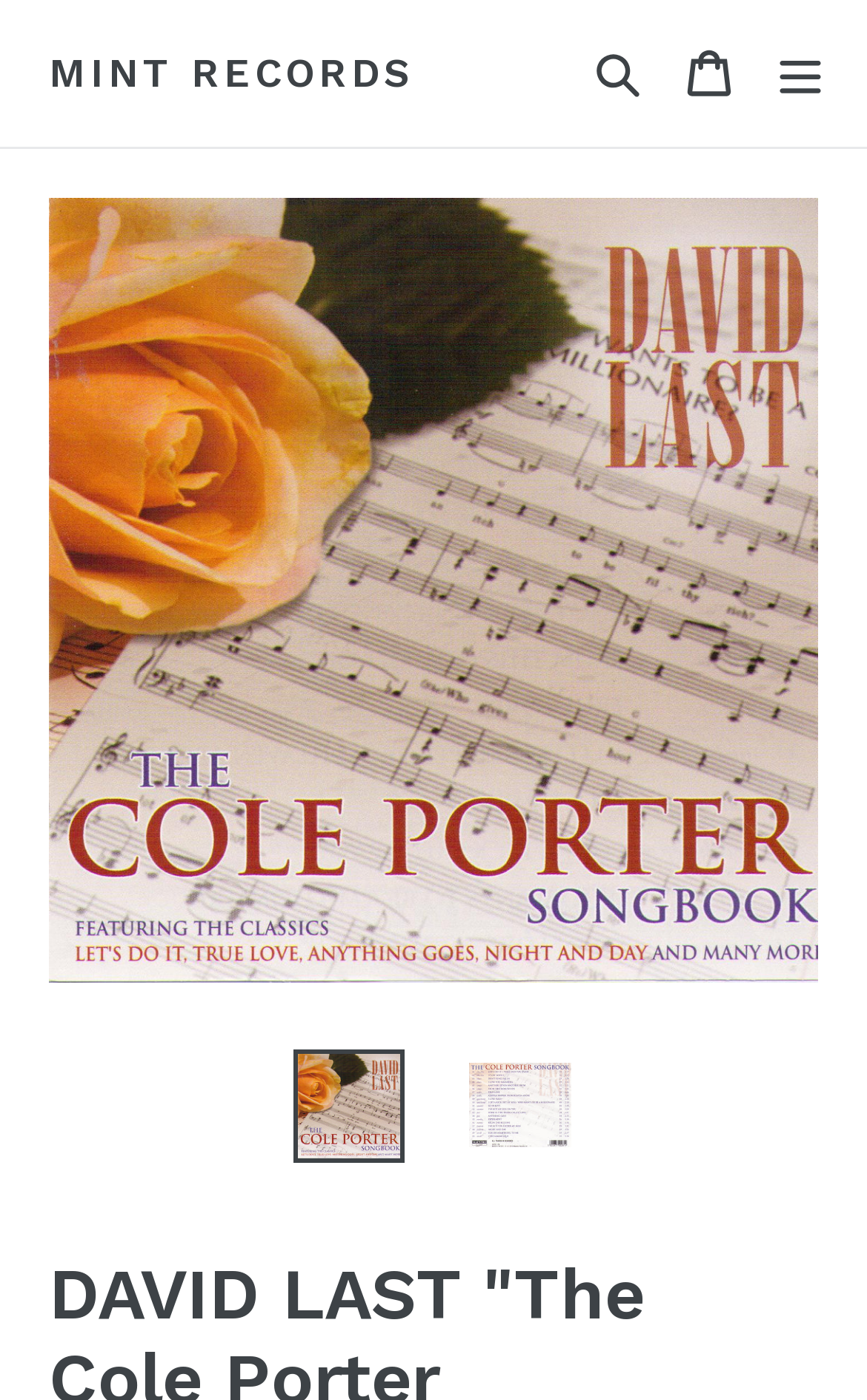How many links are there in the top navigation bar?
Give a detailed response to the question by analyzing the screenshot.

I counted the link elements in the top navigation bar, which are 'MINT RECORDS', 'Cart Cart', and 'Search'. There are three links in total.